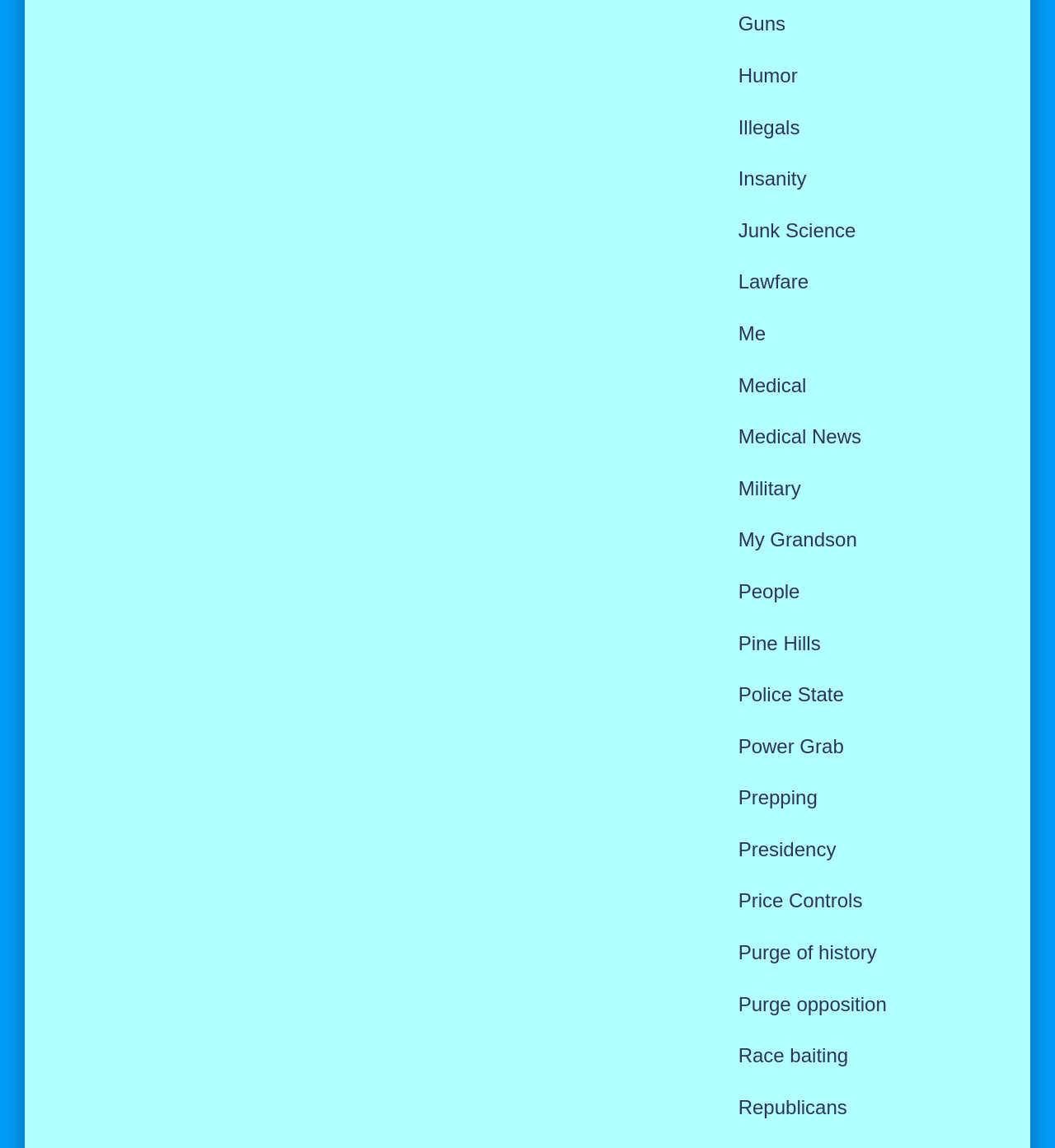What is the topic of the link that comes after 'Me'? Examine the screenshot and reply using just one word or a brief phrase.

Medical